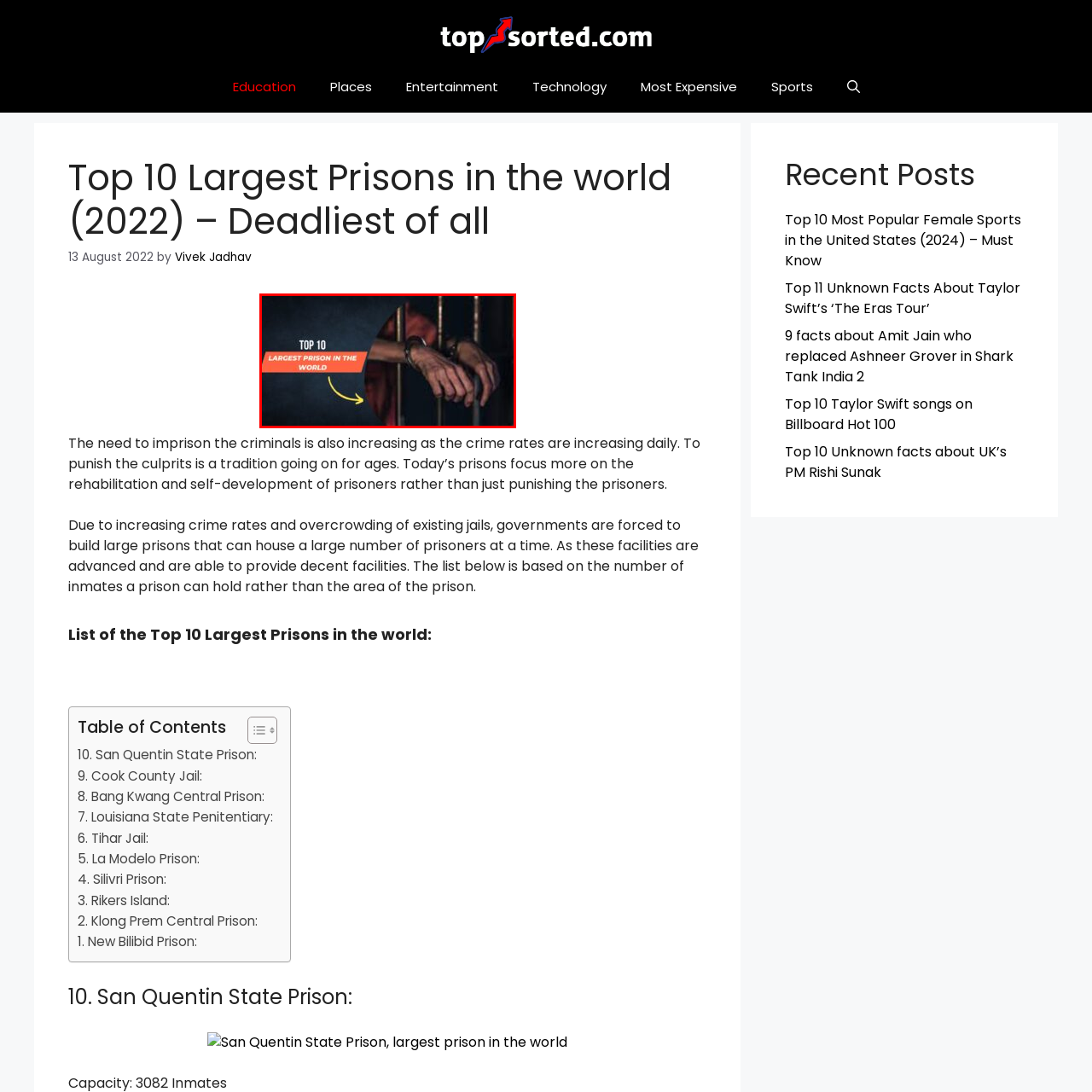What is the focus of the content related to the image?
Consider the portion of the image within the red bounding box and answer the question as detailed as possible, referencing the visible details.

The image is aligned with content discussing the world's largest prisons, suggesting a focus on both the size of the prisons and the experience of being incarcerated.